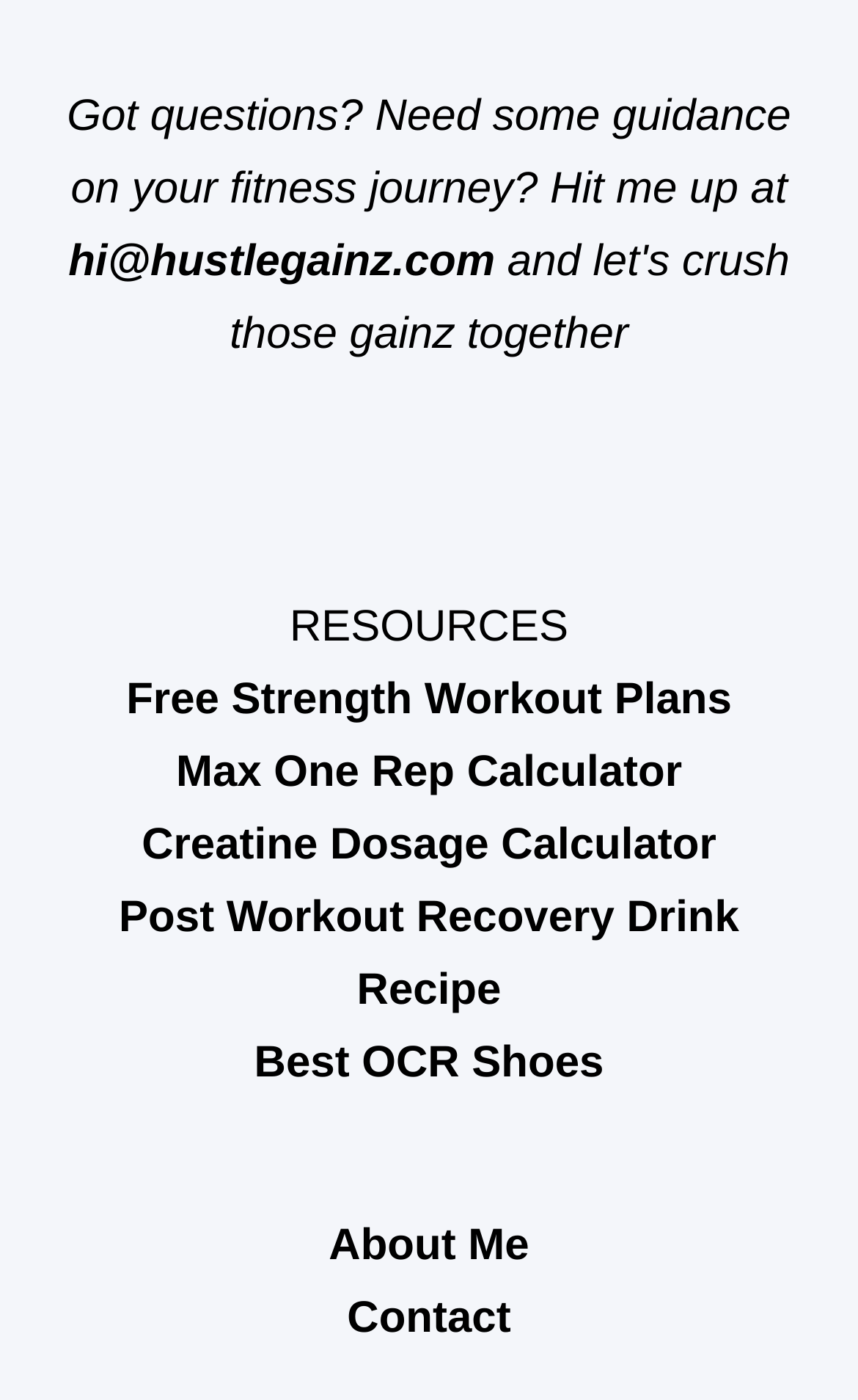How many sections are there on the page?
Provide an in-depth and detailed explanation in response to the question.

There are two main sections on the page: the introductory text at the top, and the resource links section below it, which is headed by 'RESOURCES'.